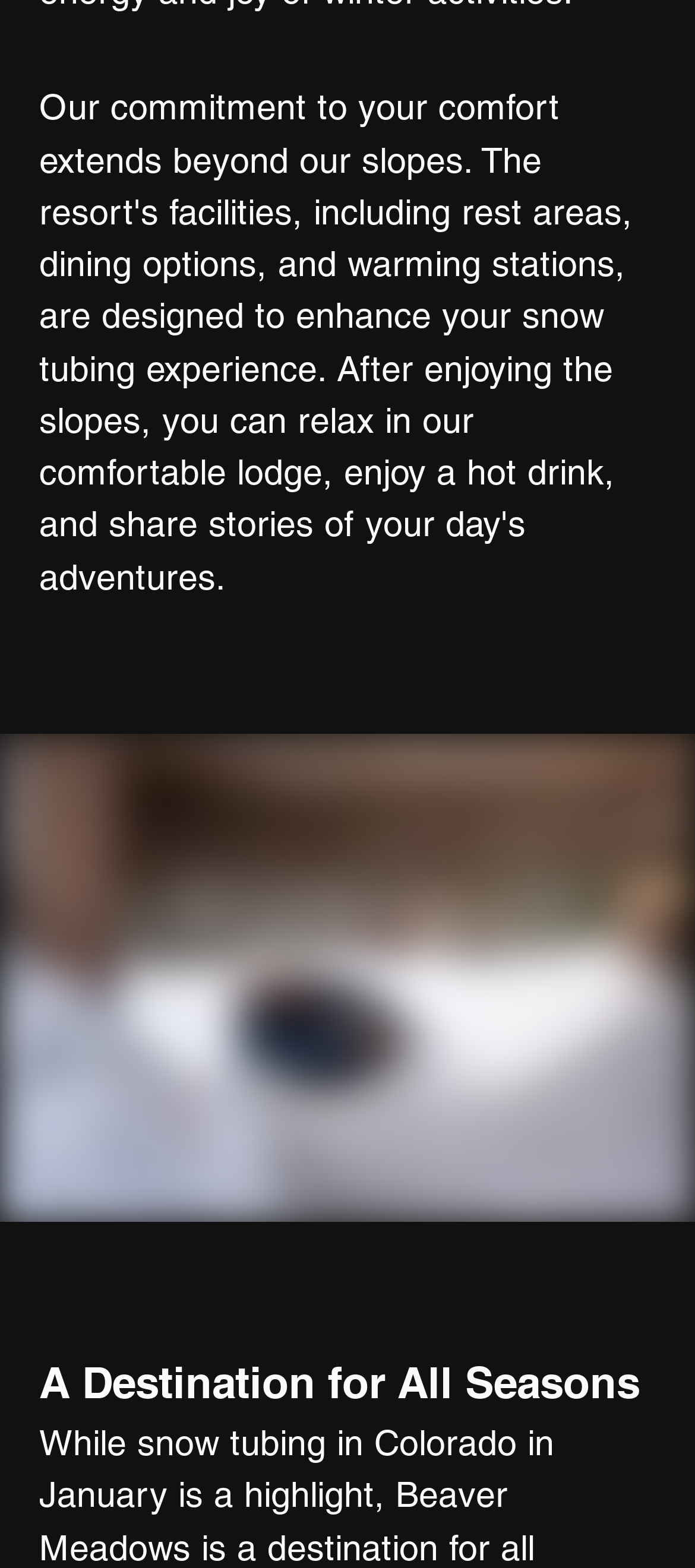How many social media platforms are listed?
Please interpret the details in the image and answer the question thoroughly.

I looked at the list element with the text 'Social Bar' and found three link elements representing Twitter, Instagram, and Facebook, so there are three social media platforms listed.